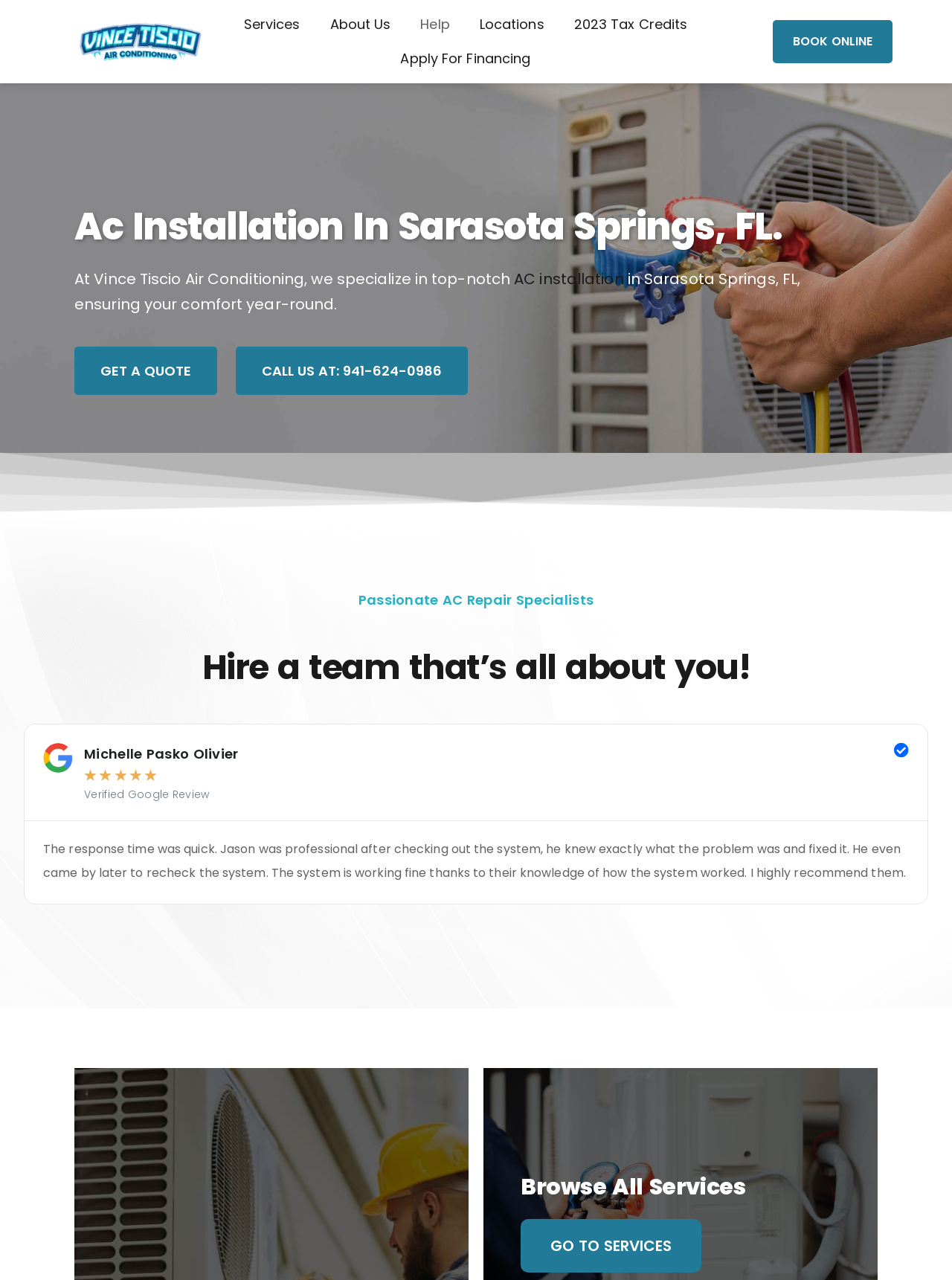Pinpoint the bounding box coordinates of the area that must be clicked to complete this instruction: "Visit the homepage of Vince Tiscio Air Conditioning".

[0.062, 0.015, 0.233, 0.051]